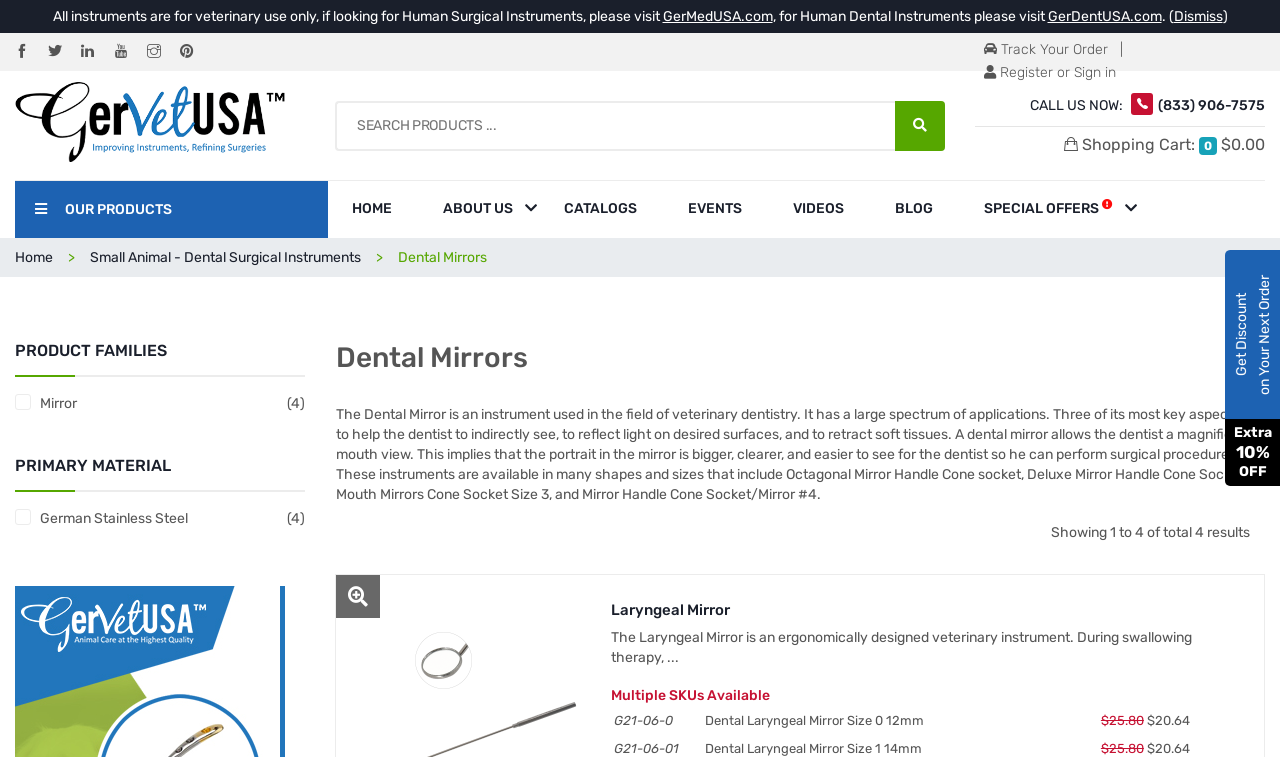What is the purpose of a dental mirror?
Provide an in-depth and detailed explanation in response to the question.

The purpose of a dental mirror is to help the dentist to indirectly see, reflect light on desired surfaces, and retract soft tissues, which can be found in the description of the dental mirror at the middle of the webpage.